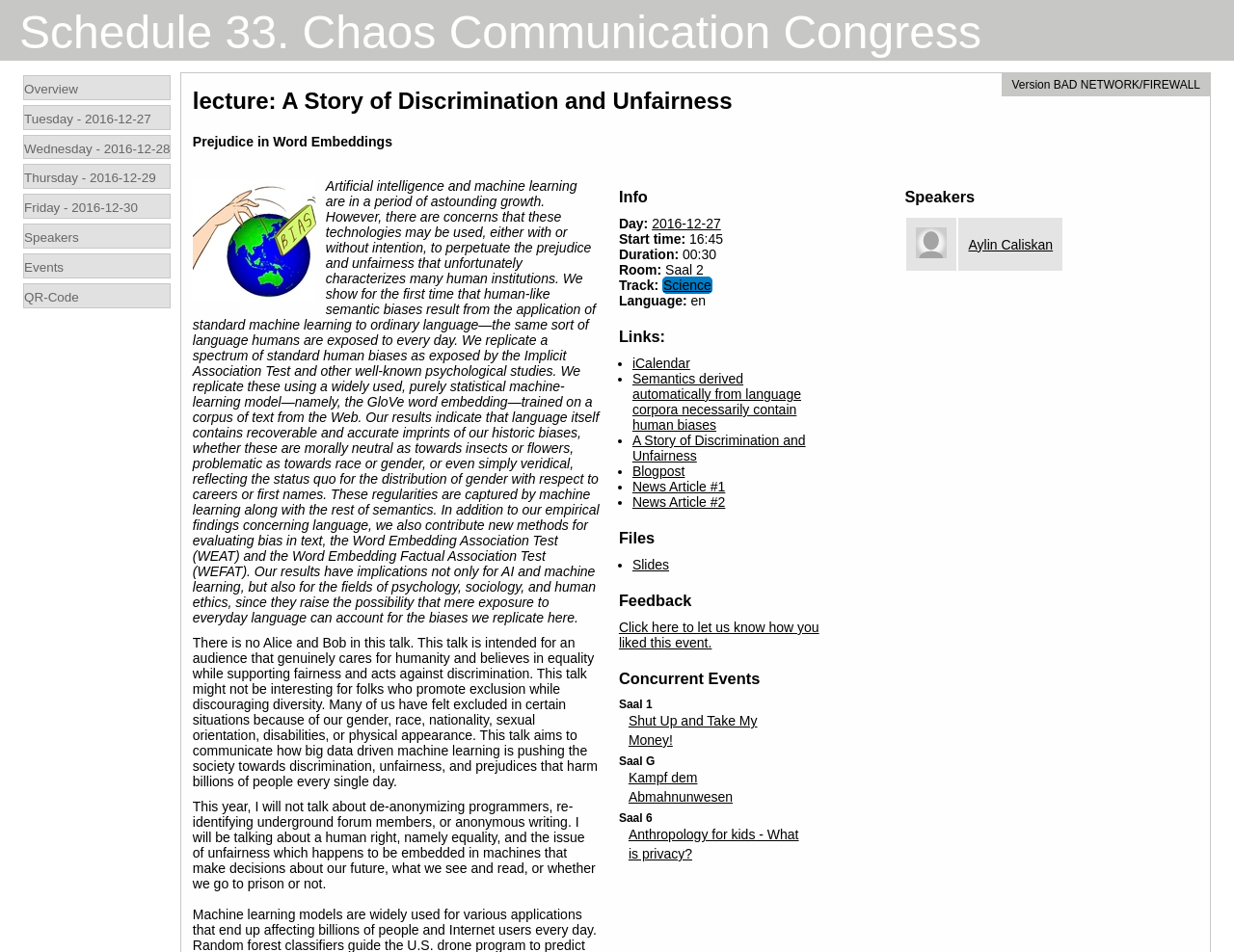Please provide the bounding box coordinates for the element that needs to be clicked to perform the following instruction: "View lecture details". The coordinates should be given as four float numbers between 0 and 1, i.e., [left, top, right, bottom].

[0.156, 0.077, 0.98, 0.12]